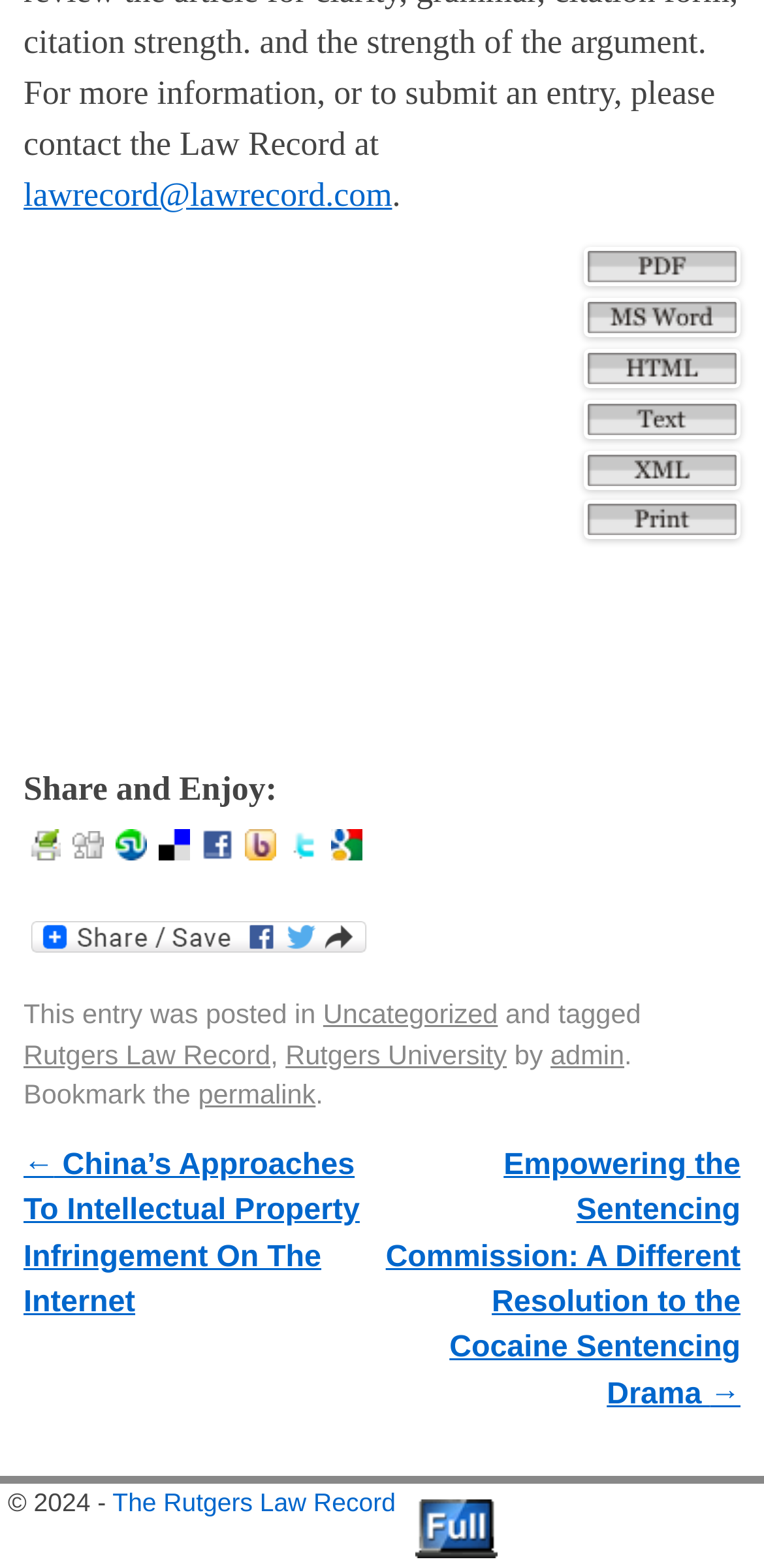Locate the bounding box coordinates of the clickable region to complete the following instruction: "Print this Post."

[0.764, 0.318, 0.969, 0.342]